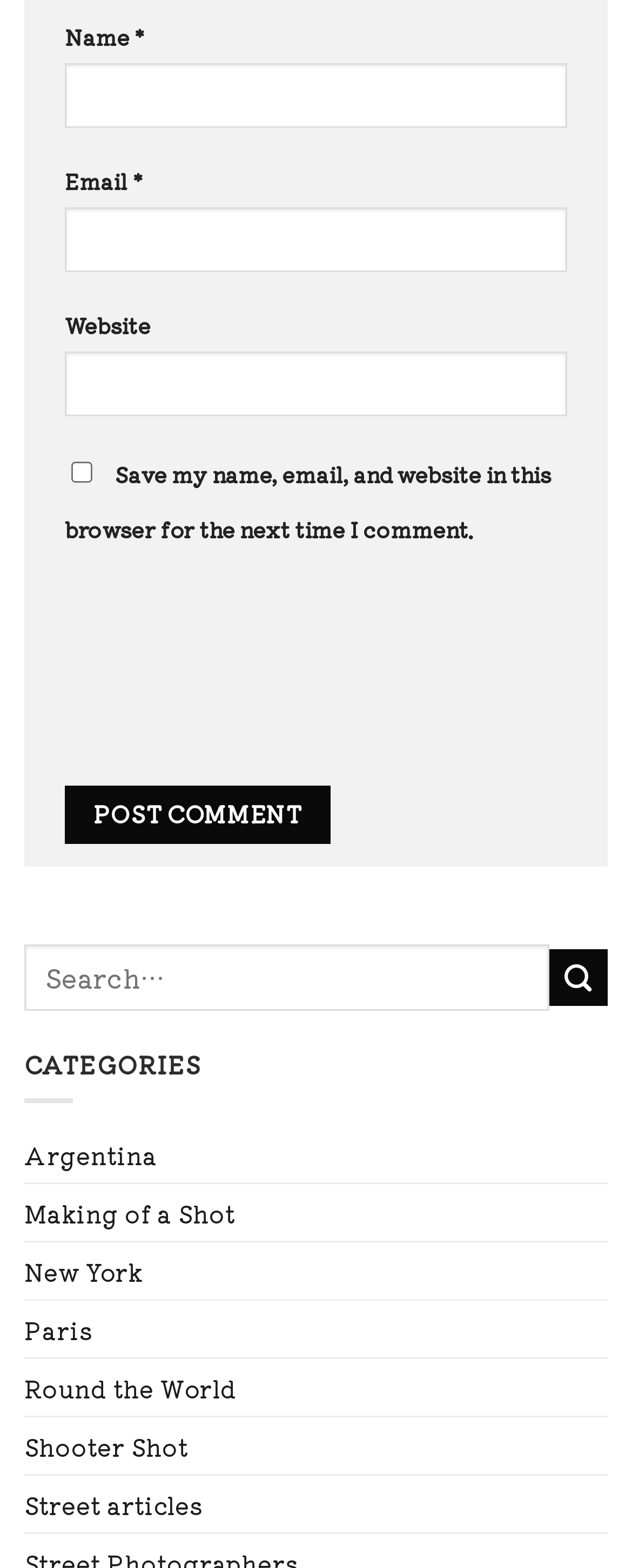Determine the bounding box coordinates of the UI element that matches the following description: "aria-label="Submit"". The coordinates should be four float numbers between 0 and 1 in the format [left, top, right, bottom].

[0.869, 0.605, 0.962, 0.642]